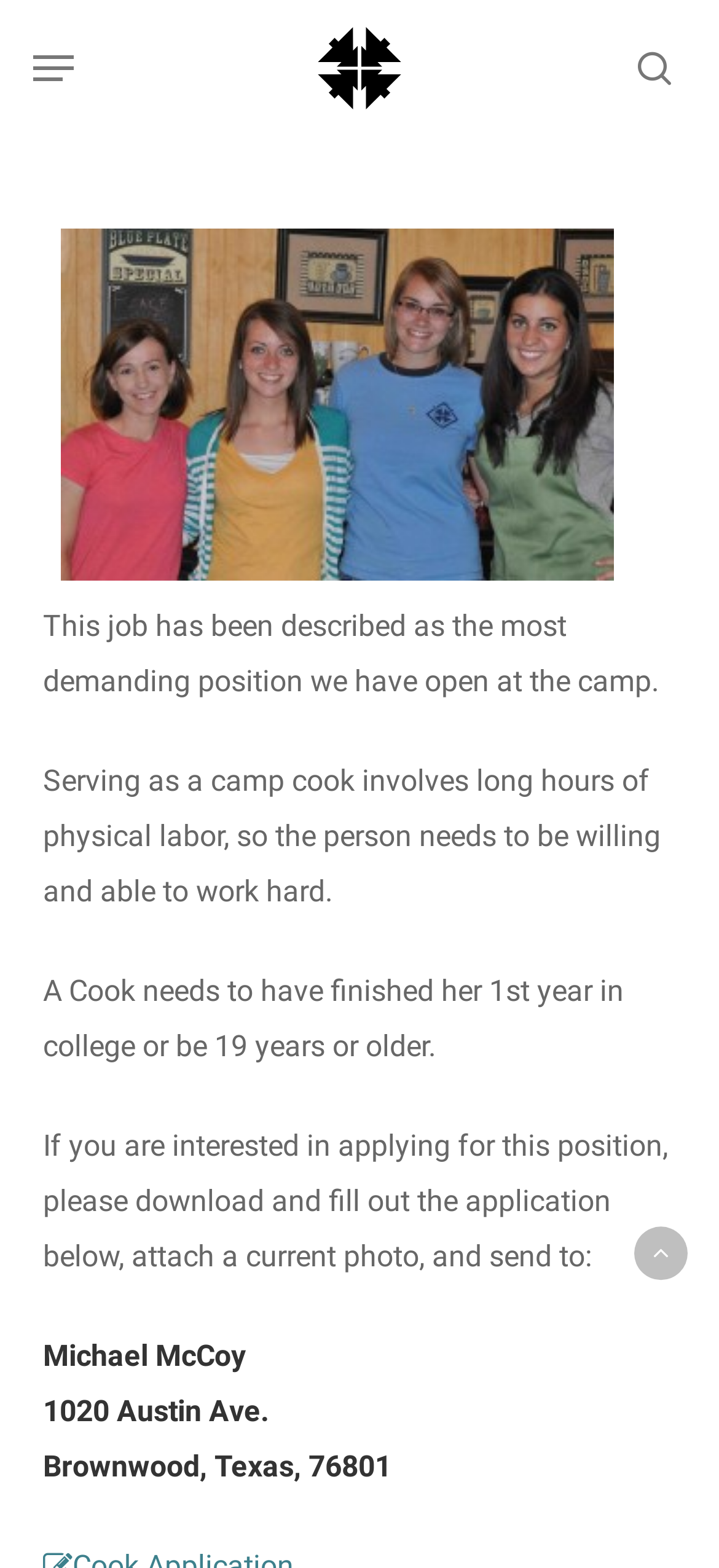Identify the bounding box coordinates for the UI element described by the following text: "alt="Camp Blue Haven"". Provide the coordinates as four float numbers between 0 and 1, in the format [left, top, right, bottom].

[0.436, 0.014, 0.564, 0.073]